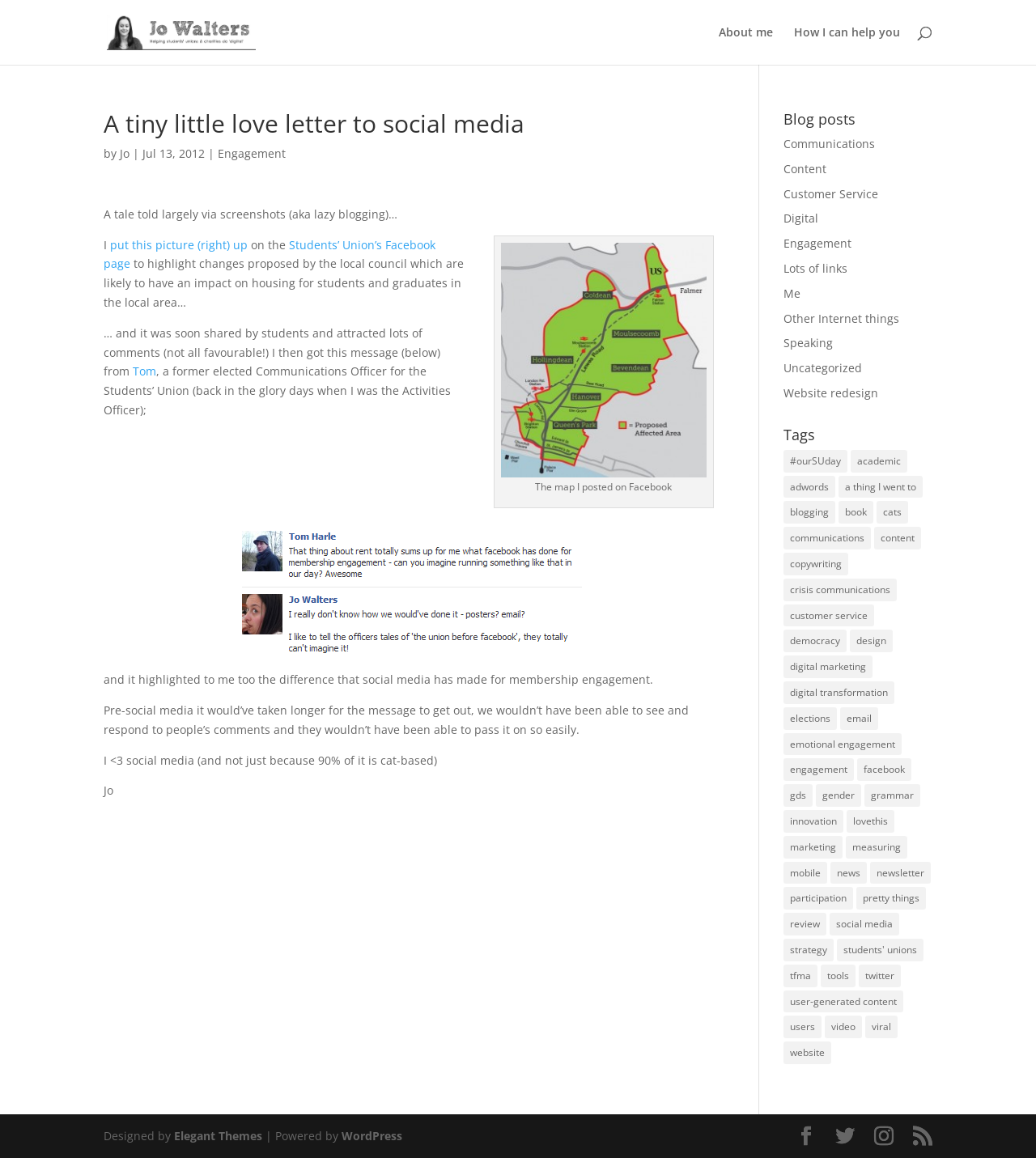Answer the question below using just one word or a short phrase: 
What is the author of the article?

Jo